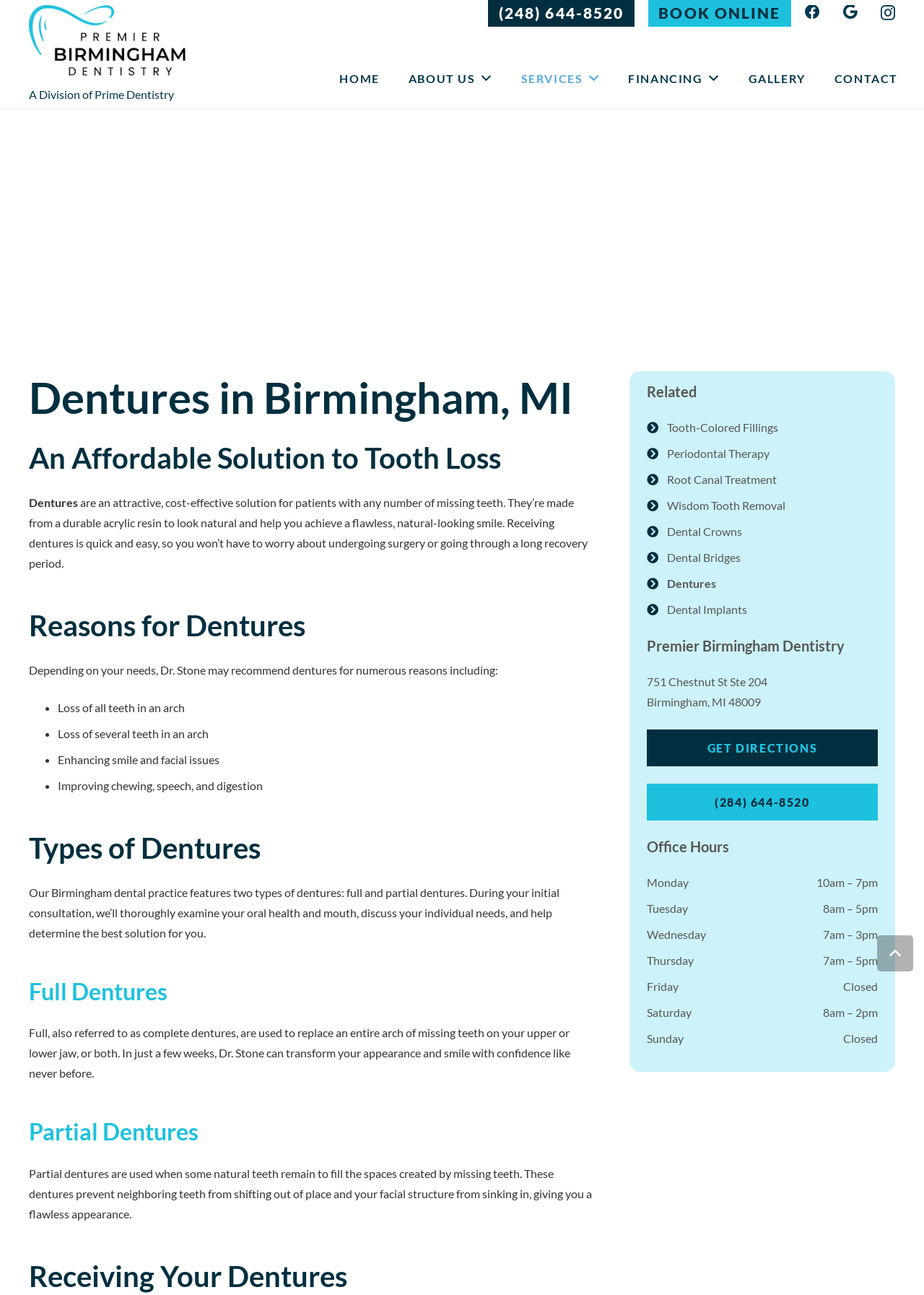Please find and provide the title of the webpage.

Dentures in Birmingham, MI